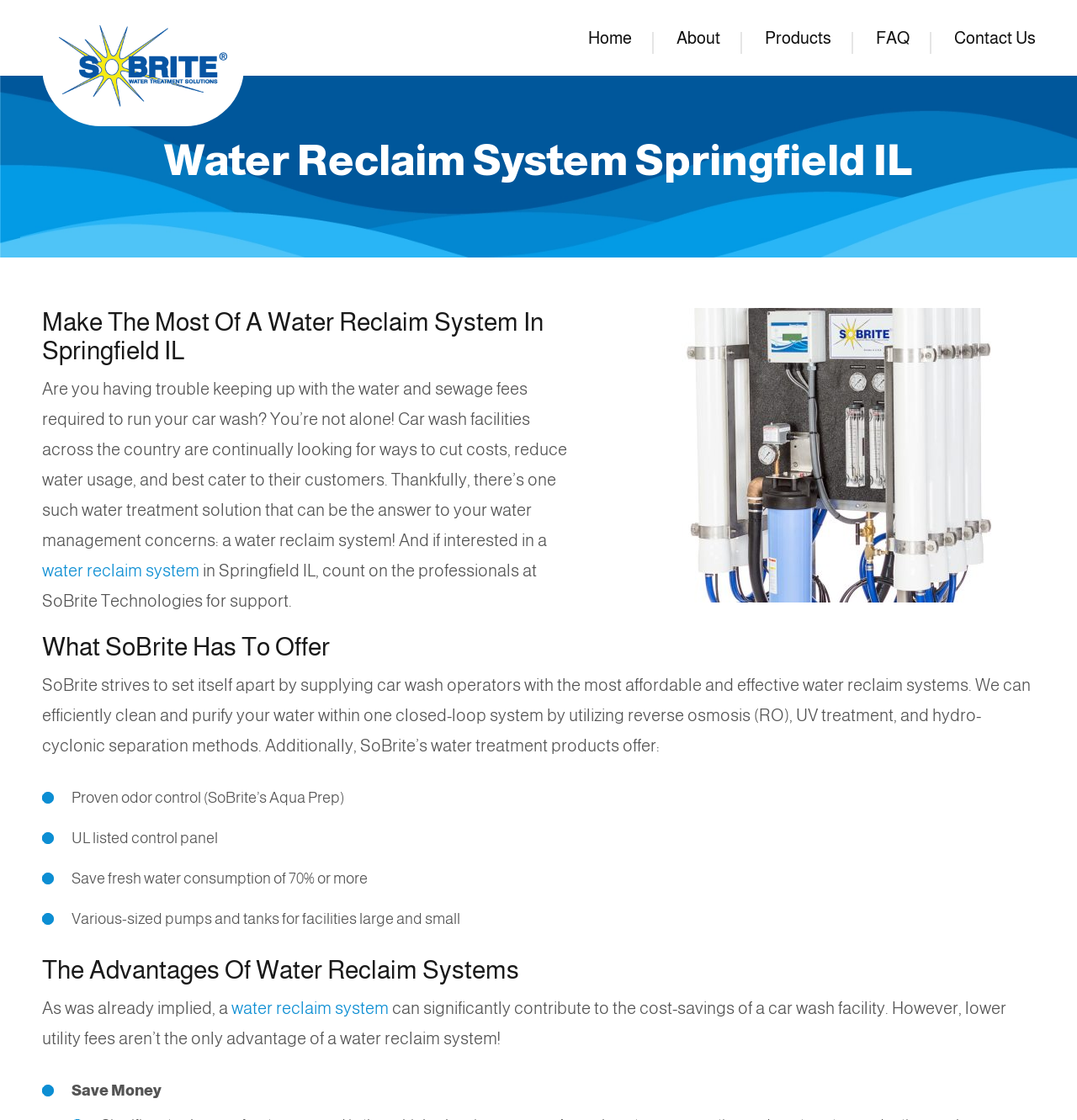Kindly respond to the following question with a single word or a brief phrase: 
What percentage of fresh water consumption can be saved with SoBrite's water treatment products?

70% or more